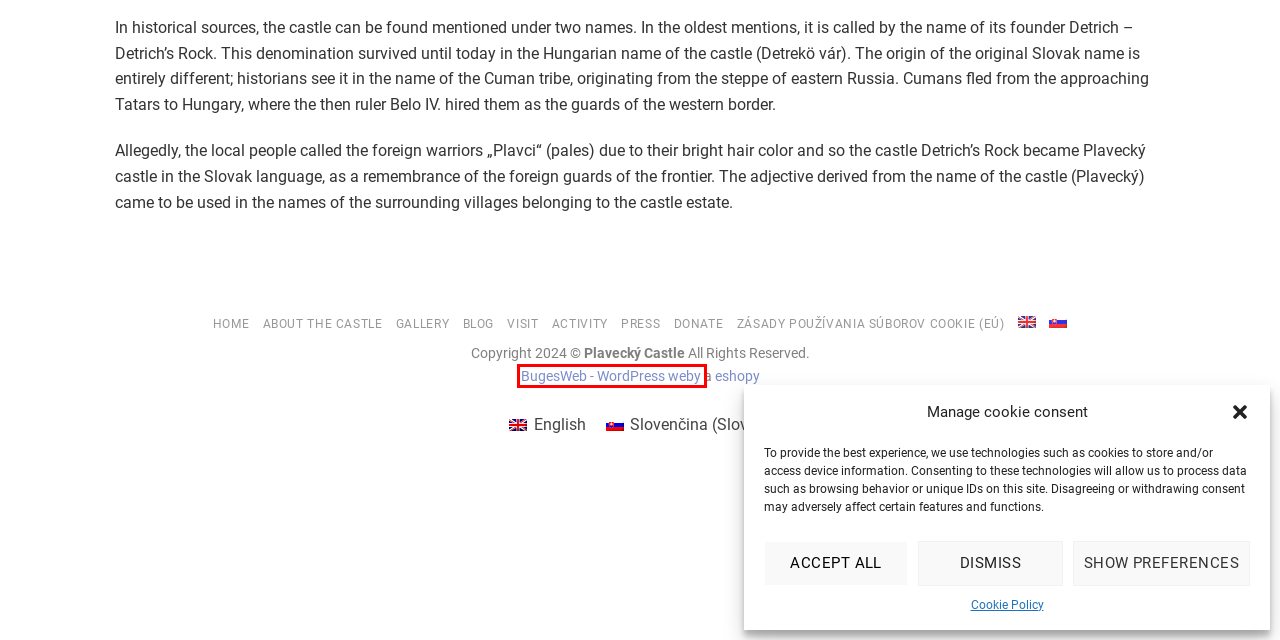You have a screenshot of a webpage with a red rectangle bounding box. Identify the best webpage description that corresponds to the new webpage after clicking the element within the red bounding box. Here are the candidates:
A. Reconstruction - Plavecký Hrad
B. Donate - Plavecký Hrad
C. Názov - Plavecký Hrad
D. Archeology - Plavecký Hrad
E. Belgian scouts 2017 - Plavecký Hrad
F. Zásady používania súborov cookie (EÚ) - Plavecký Hrad
G. WordPress weby - BugesWeb
H. Blog - Plavecký Hrad

G